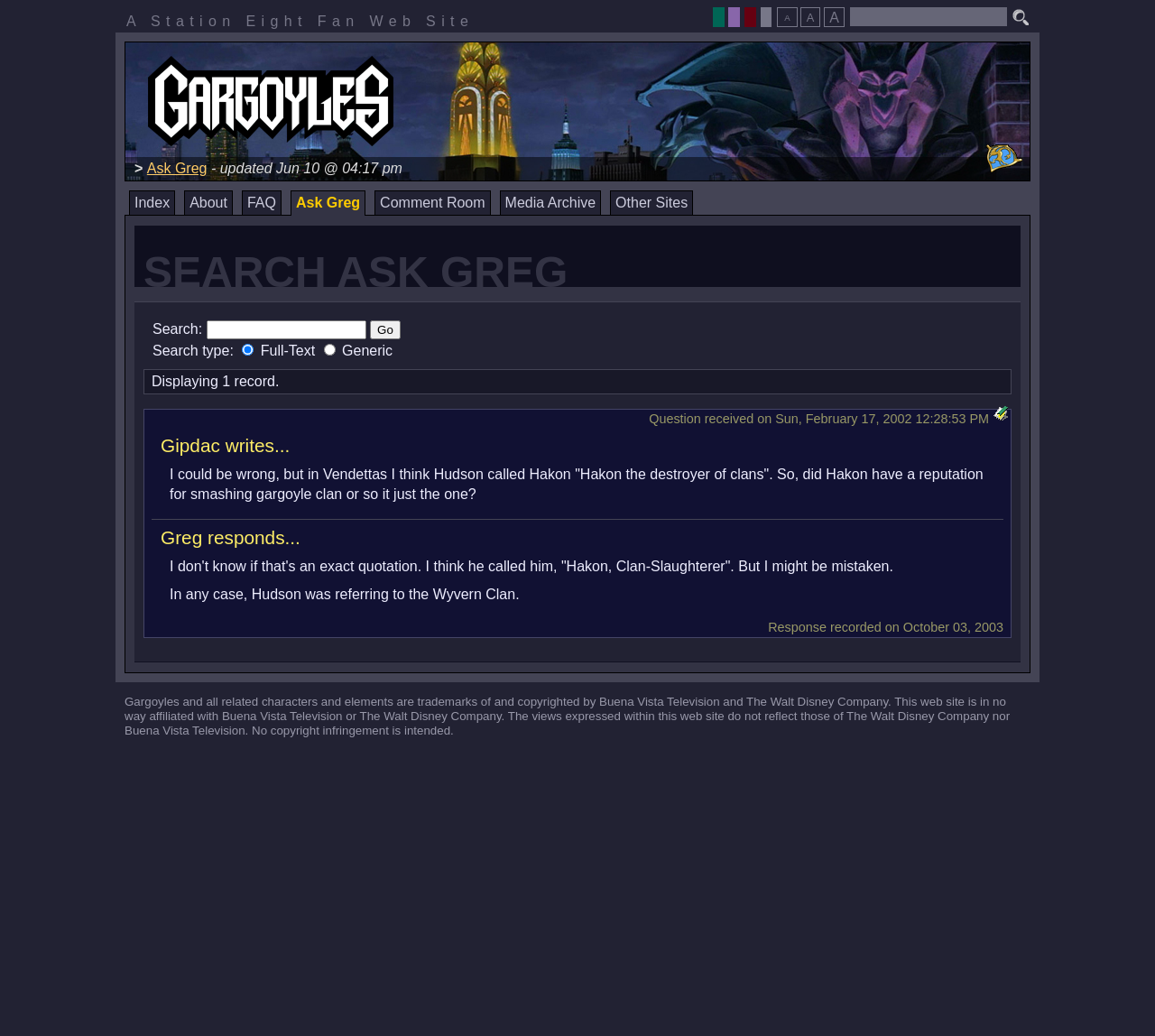Show the bounding box coordinates for the HTML element described as: "Comment Room".

[0.324, 0.184, 0.425, 0.207]